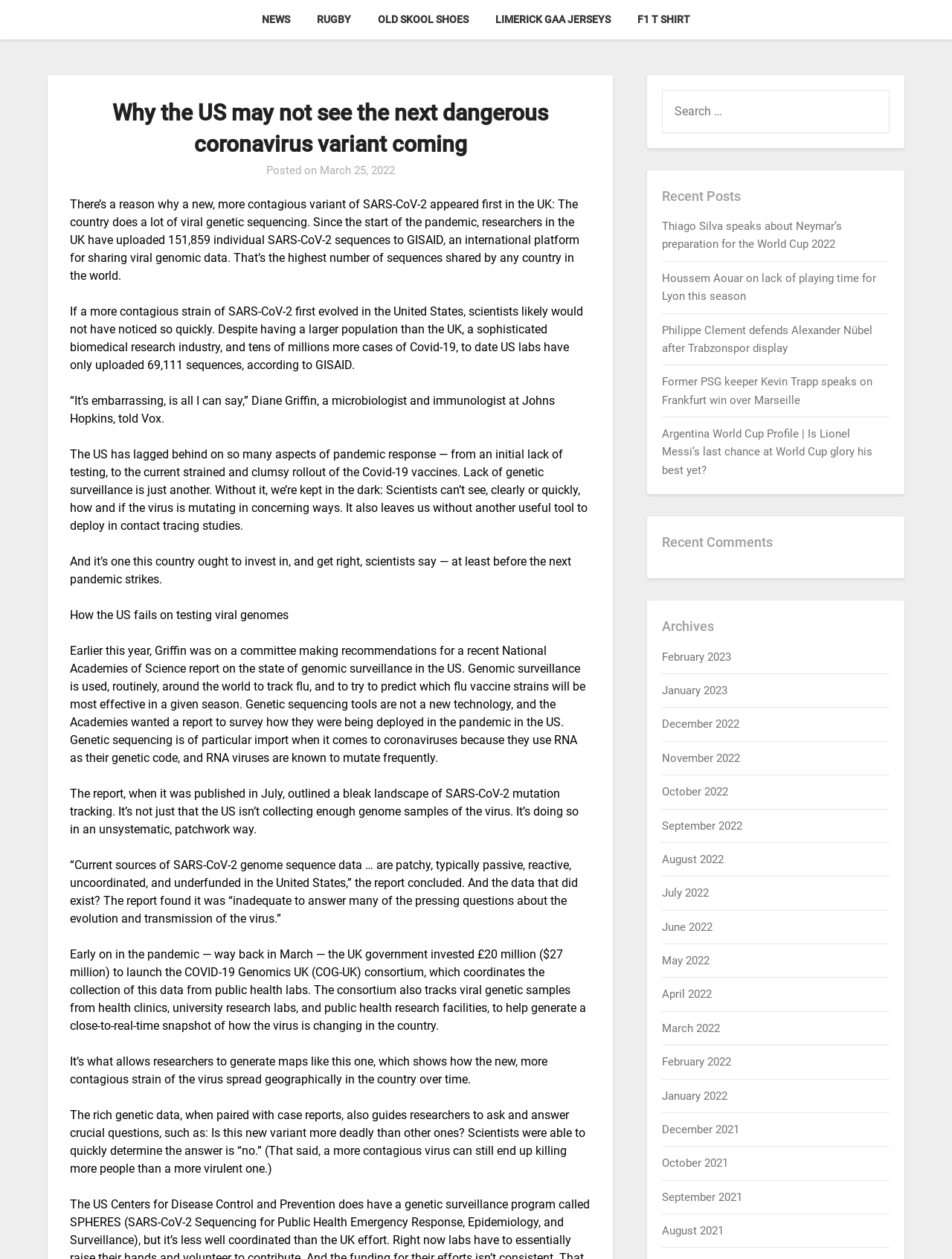Determine the bounding box coordinates (top-left x, top-left y, bottom-right x, bottom-right y) of the UI element described in the following text: Rugby

[0.32, 0.0, 0.381, 0.031]